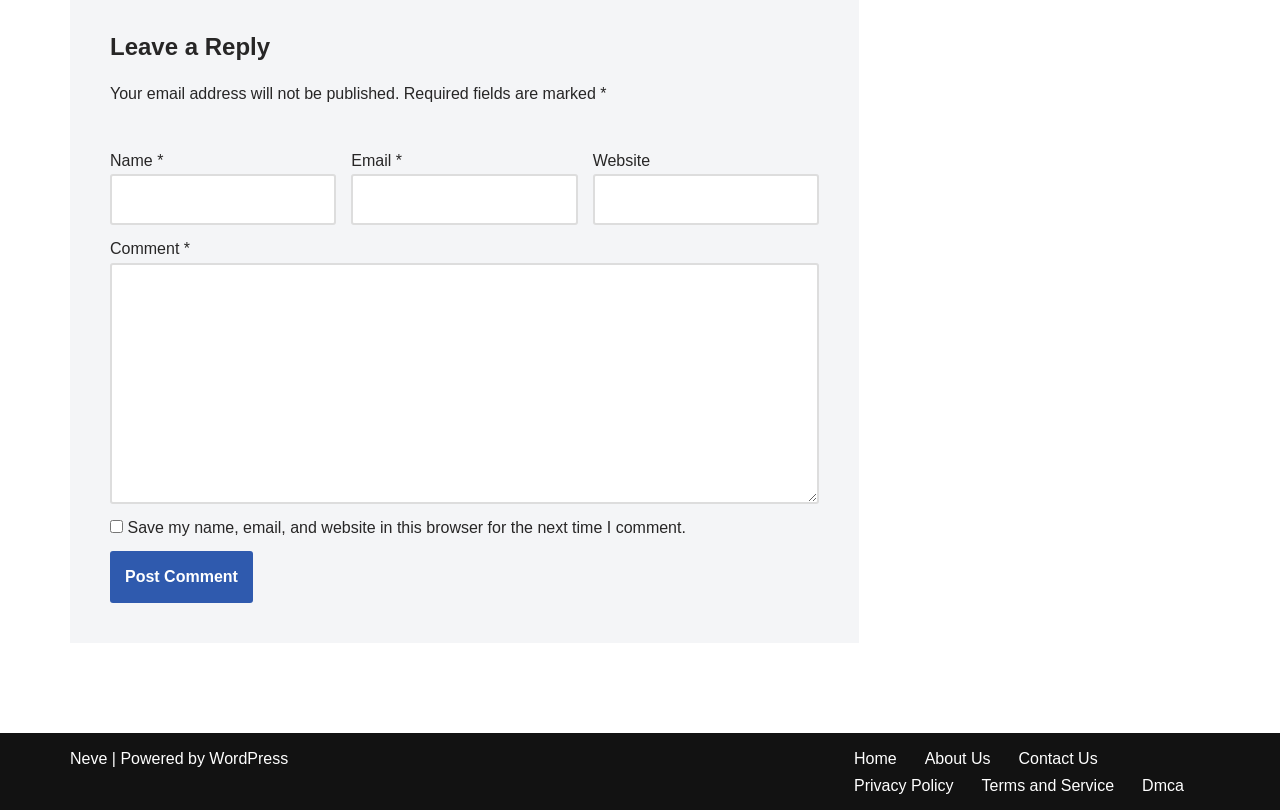What is the purpose of the text field labeled 'Name'?
Look at the image and provide a short answer using one word or a phrase.

To enter name